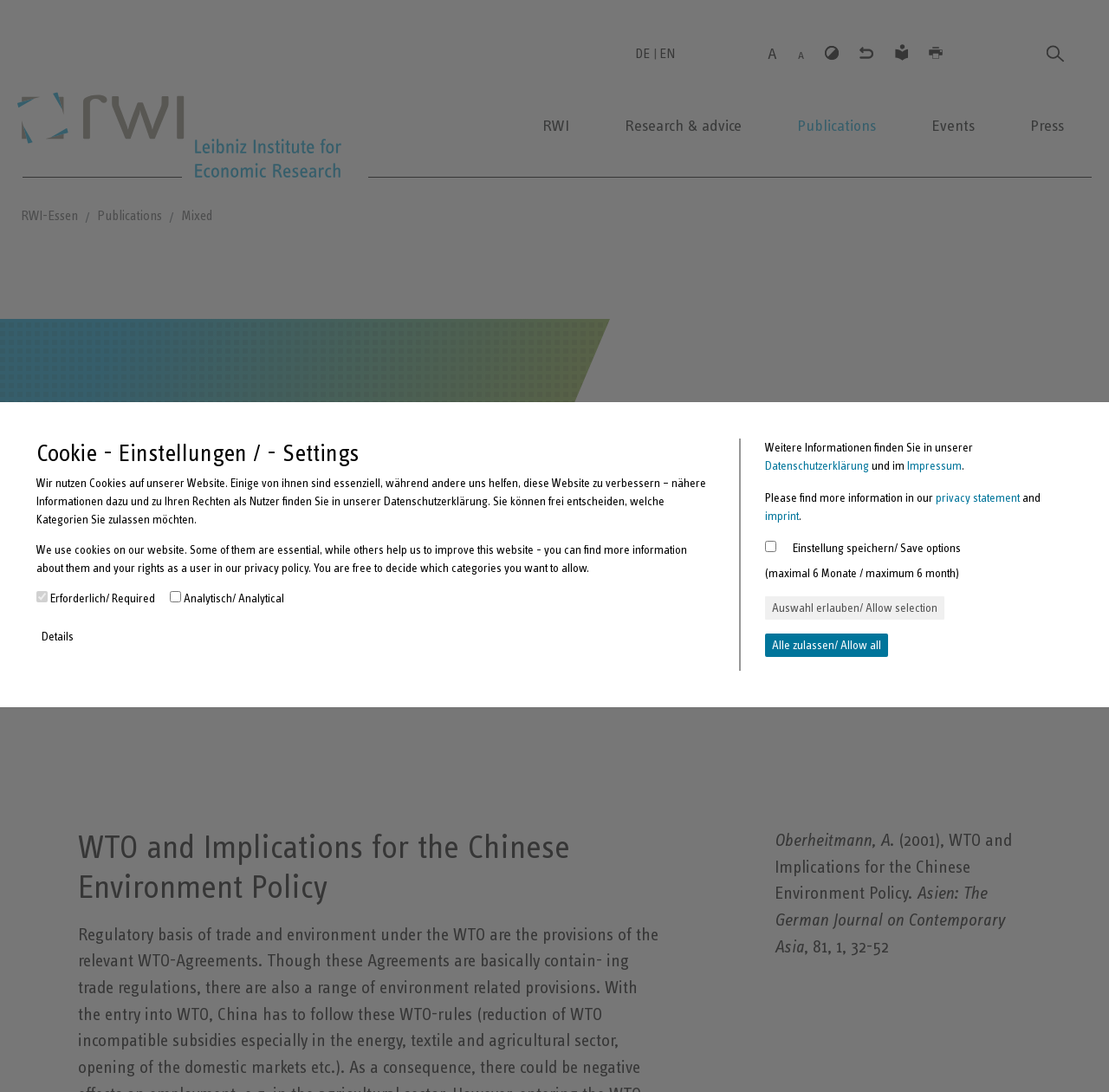Can you find the bounding box coordinates of the area I should click to execute the following instruction: "Scroll to top"?

[0.942, 0.957, 0.984, 1.0]